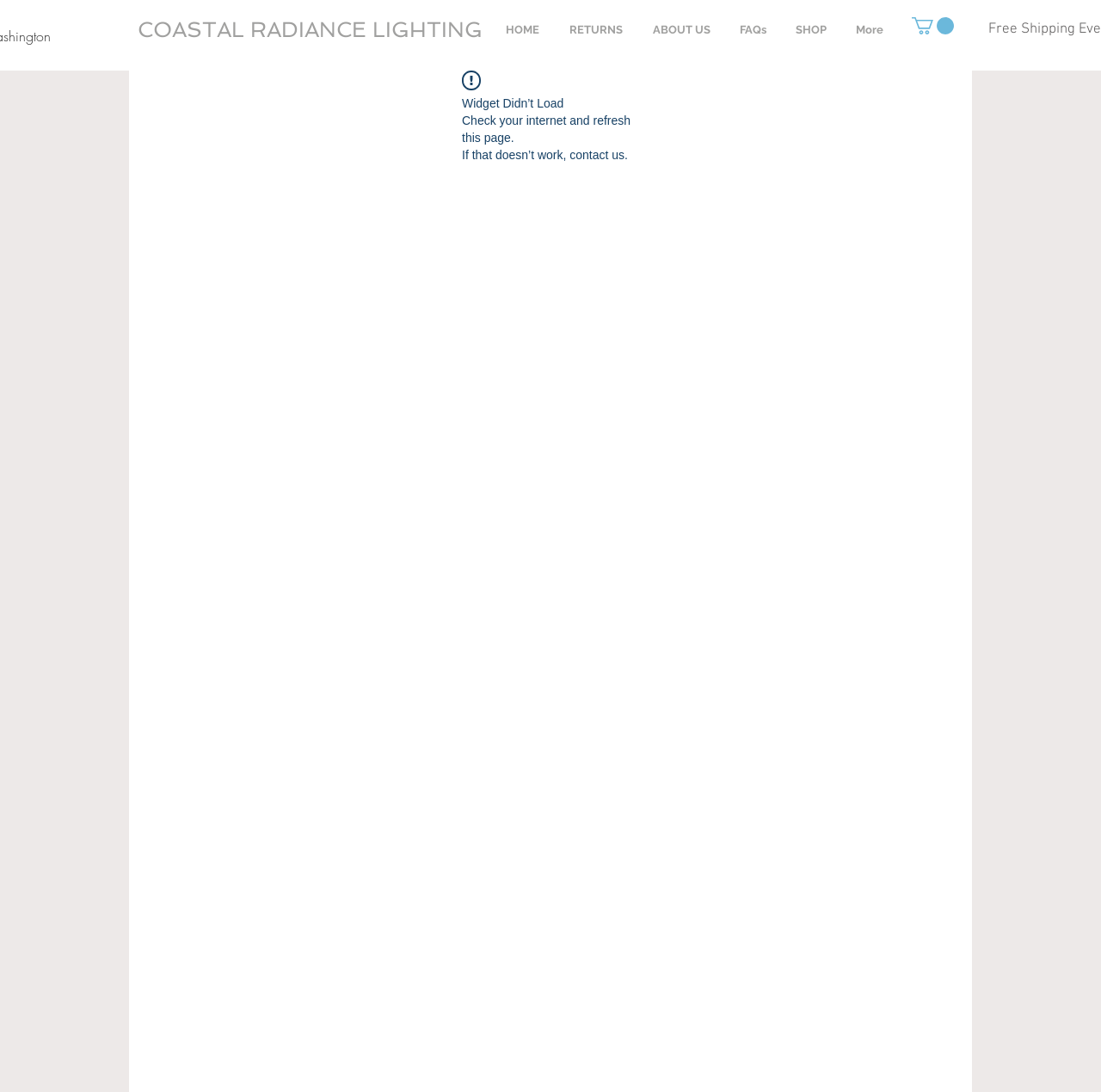Determine the bounding box coordinates of the UI element described below. Use the format (top-left x, top-left y, bottom-right x, bottom-right y) with floating point numbers between 0 and 1: Full time RV living

None